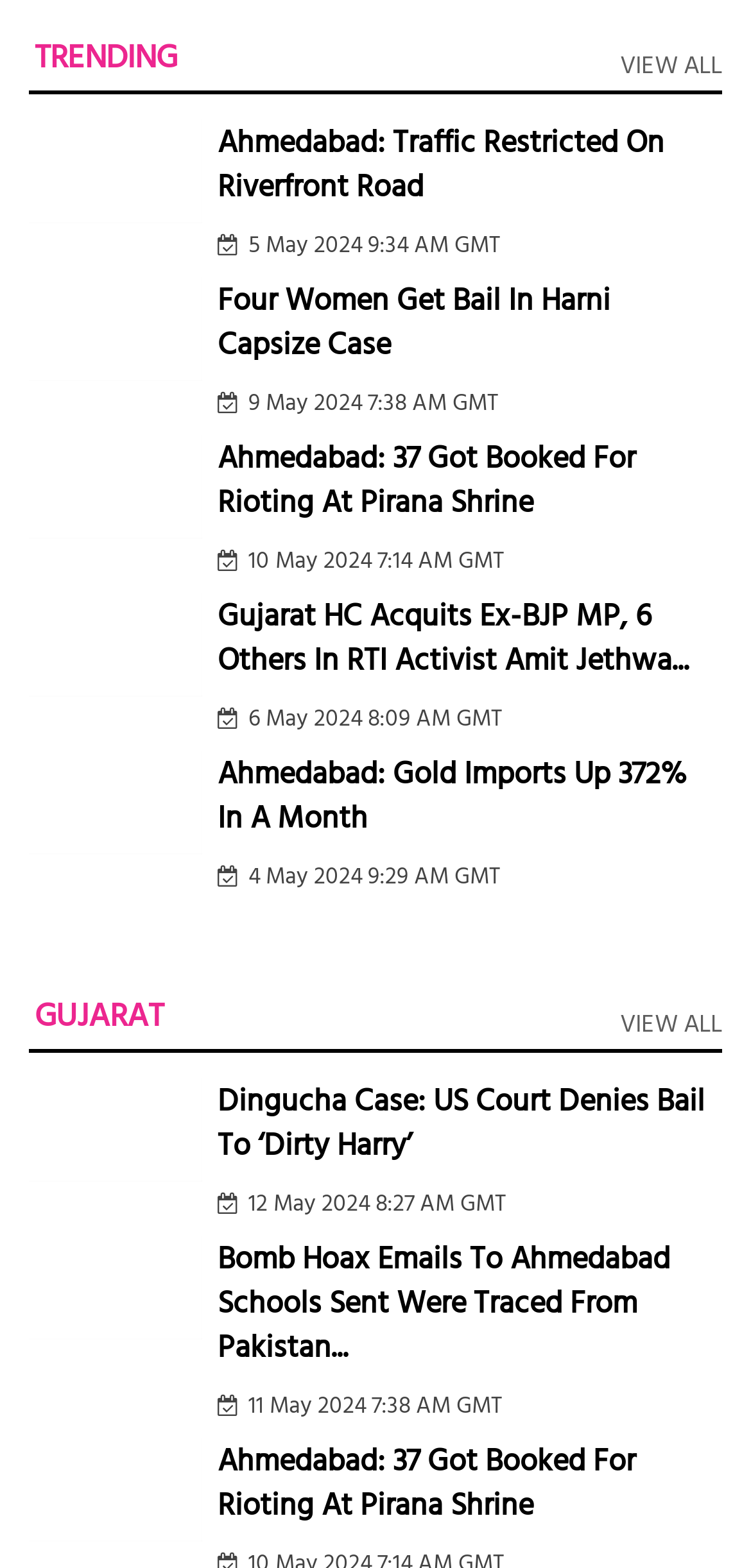Please identify the bounding box coordinates of the clickable element to fulfill the following instruction: "Read more about Gujarat HC acquits ex-BJP MP, 6 others in RTI activist Amit Jethwa murder case". The coordinates should be four float numbers between 0 and 1, i.e., [left, top, right, bottom].

[0.038, 0.395, 0.269, 0.423]